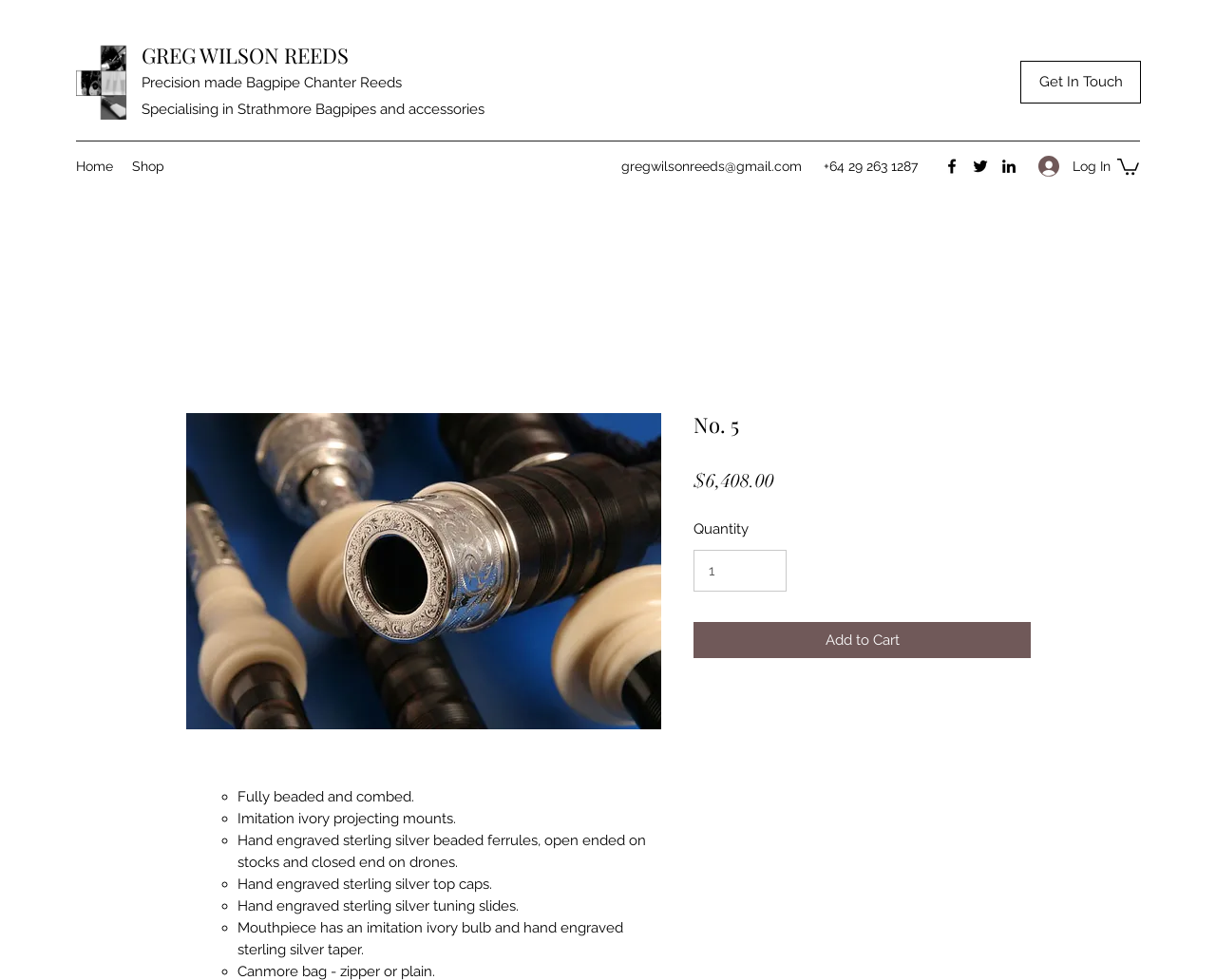What is the purpose of the 'Add to Cart' button?
Relying on the image, give a concise answer in one word or a brief phrase.

To add the product to the cart